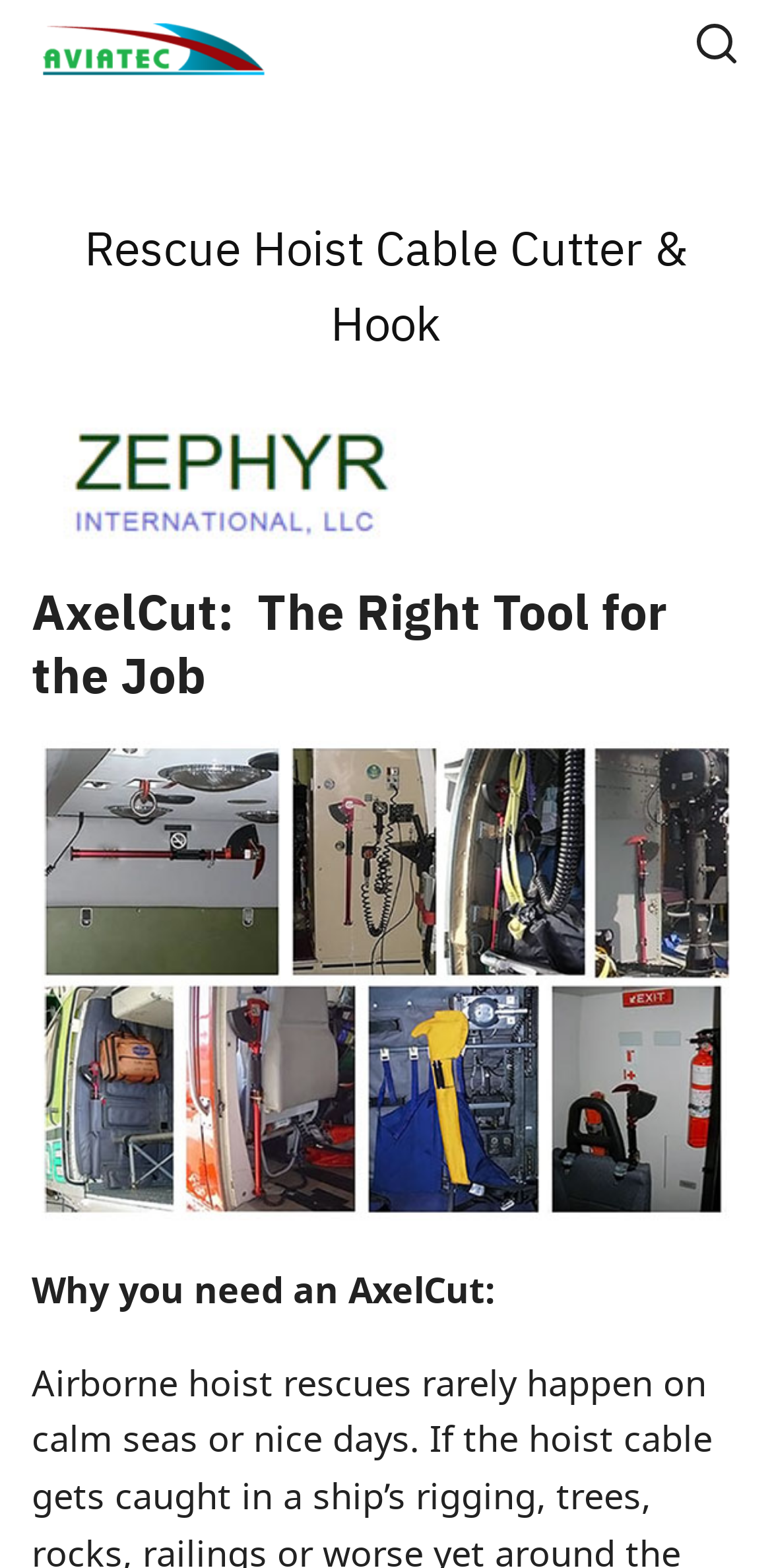Determine the bounding box coordinates of the clickable element necessary to fulfill the instruction: "View products". Provide the coordinates as four float numbers within the 0 to 1 range, i.e., [left, top, right, bottom].

[0.023, 0.179, 0.786, 0.245]